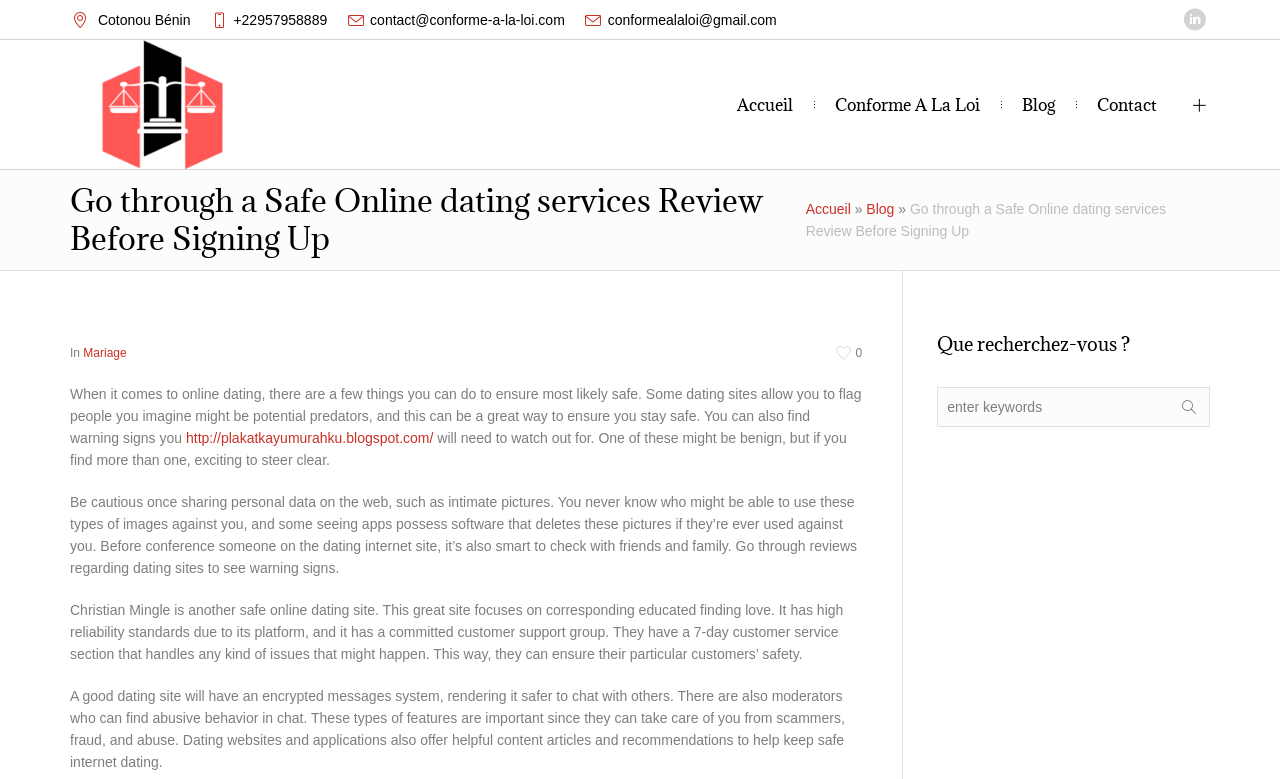What should you do before meeting someone on a dating site?
Provide a detailed answer to the question using information from the image.

According to the webpage, it's smart to check with friends and family before meeting someone on a dating site, in addition to going through reviews of the dating site to see warning signs.